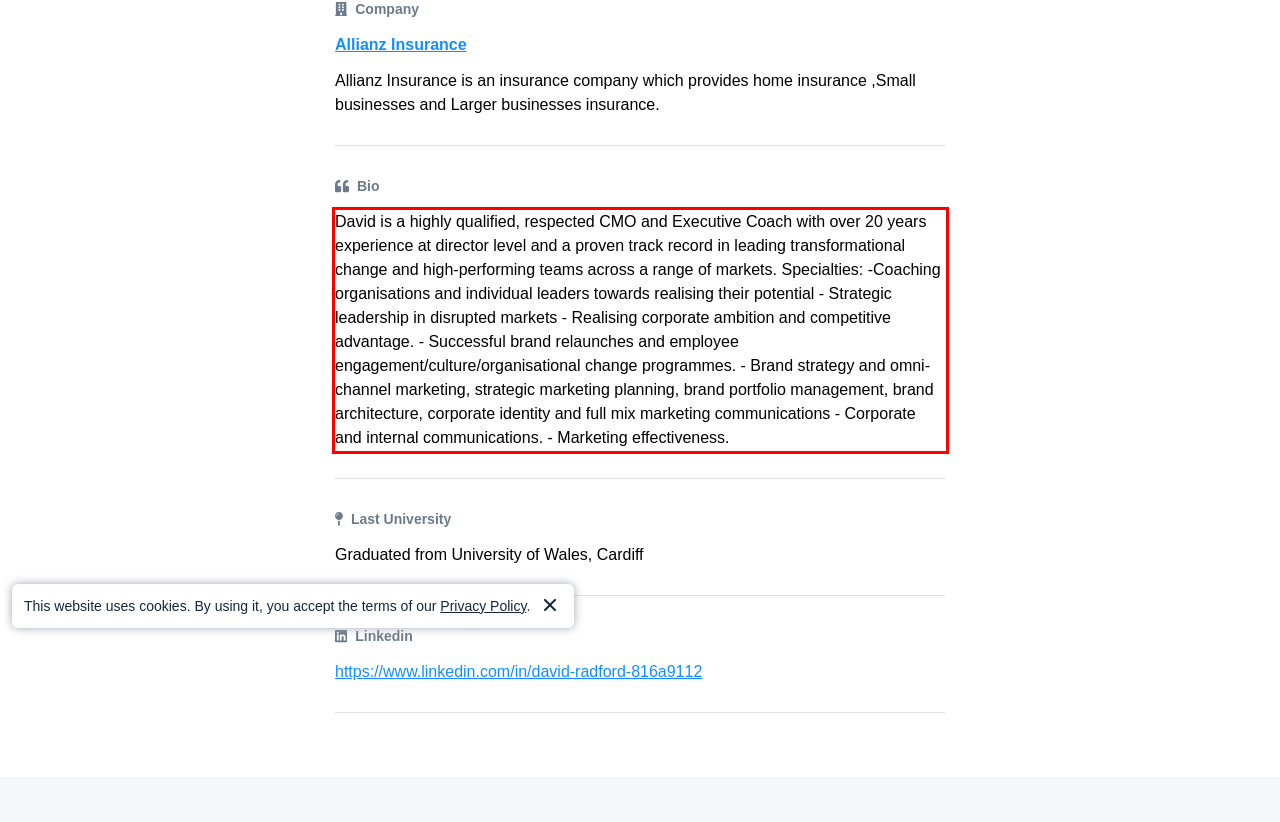Please take the screenshot of the webpage, find the red bounding box, and generate the text content that is within this red bounding box.

David is a highly qualified, respected CMO and Executive Coach with over 20 years experience at director level and a proven track record in leading transformational change and high-performing teams across a range of markets. Specialties: -Coaching organisations and individual leaders towards realising their potential - Strategic leadership in disrupted markets - Realising corporate ambition and competitive advantage. - Successful brand relaunches and employee engagement/culture/organisational change programmes. - Brand strategy and omni-channel marketing, strategic marketing planning, brand portfolio management, brand architecture, corporate identity and full mix marketing communications - Corporate and internal communications. - Marketing effectiveness.